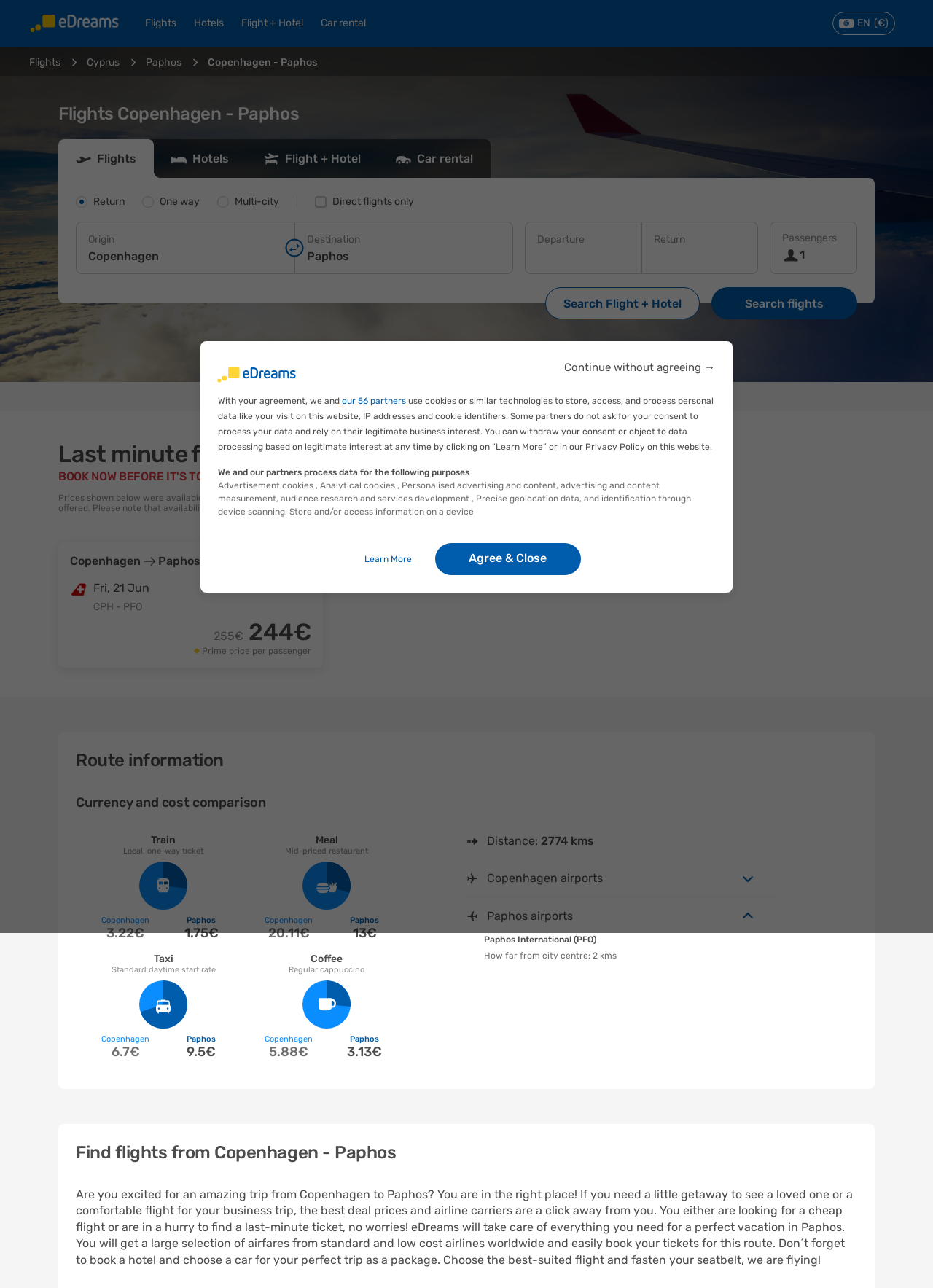Locate the bounding box coordinates of the element that should be clicked to fulfill the instruction: "Select departure date".

[0.576, 0.193, 0.674, 0.204]